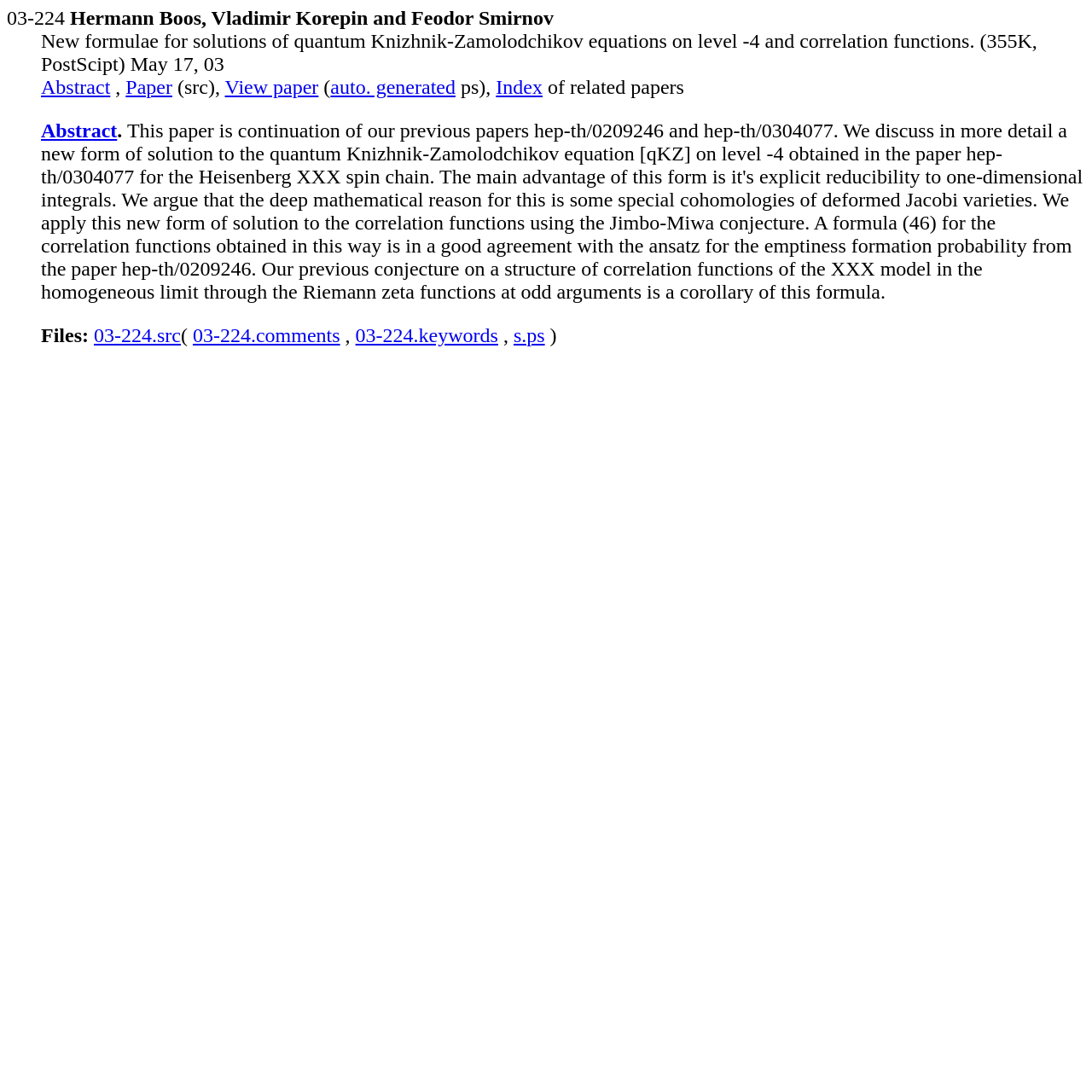Answer the question with a single word or phrase: 
What is the title of this paper?

New formulae for solutions of quantum Knizhnik-Zamolodchikov equations on level -4 and correlation functions